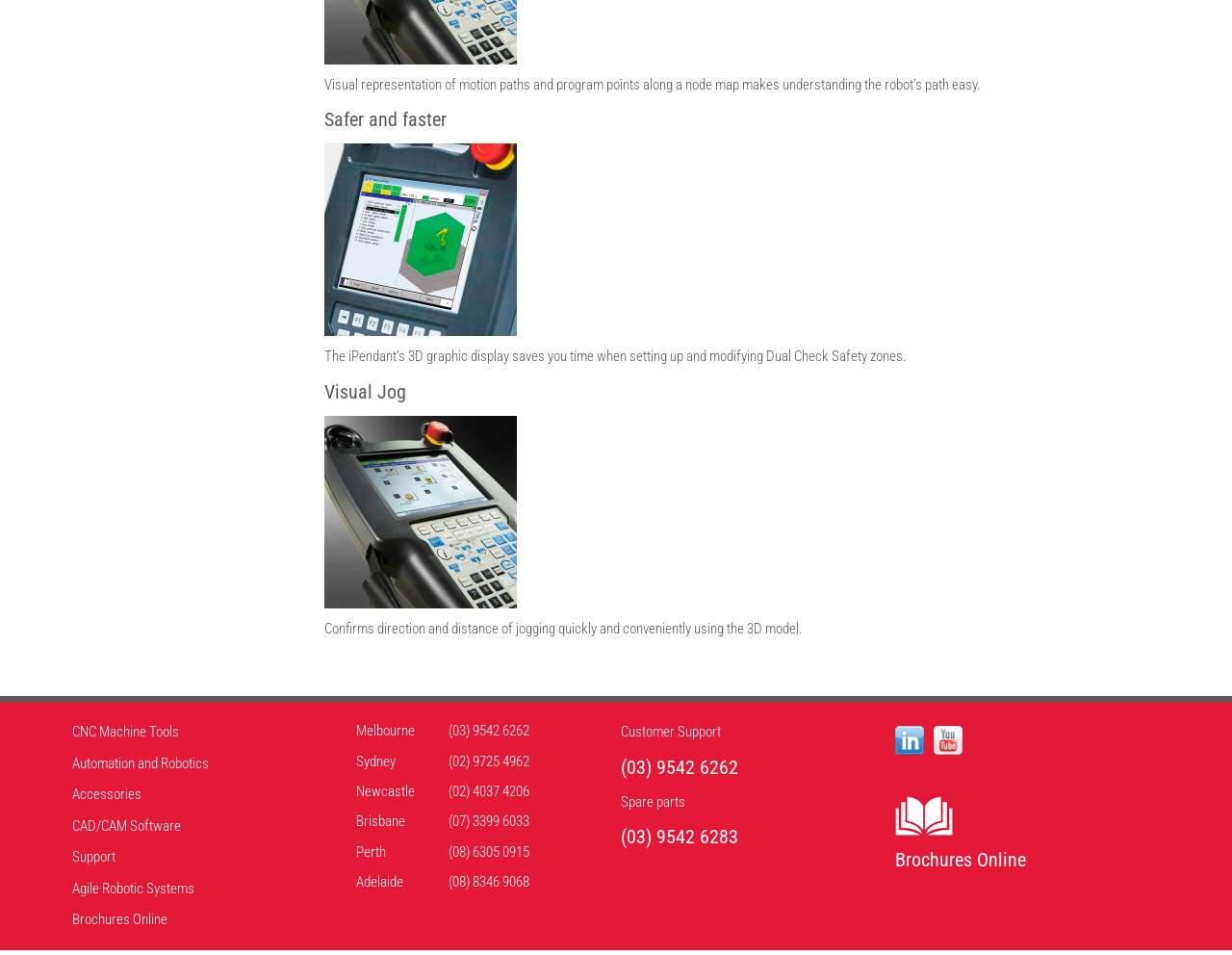Using the webpage screenshot, find the UI element described by CAD/CAM Software. Provide the bounding box coordinates in the format (top-left x, top-left y, bottom-right x, bottom-right y), ensuring all values are floating point numbers between 0 and 1.

[0.059, 0.855, 0.147, 0.874]